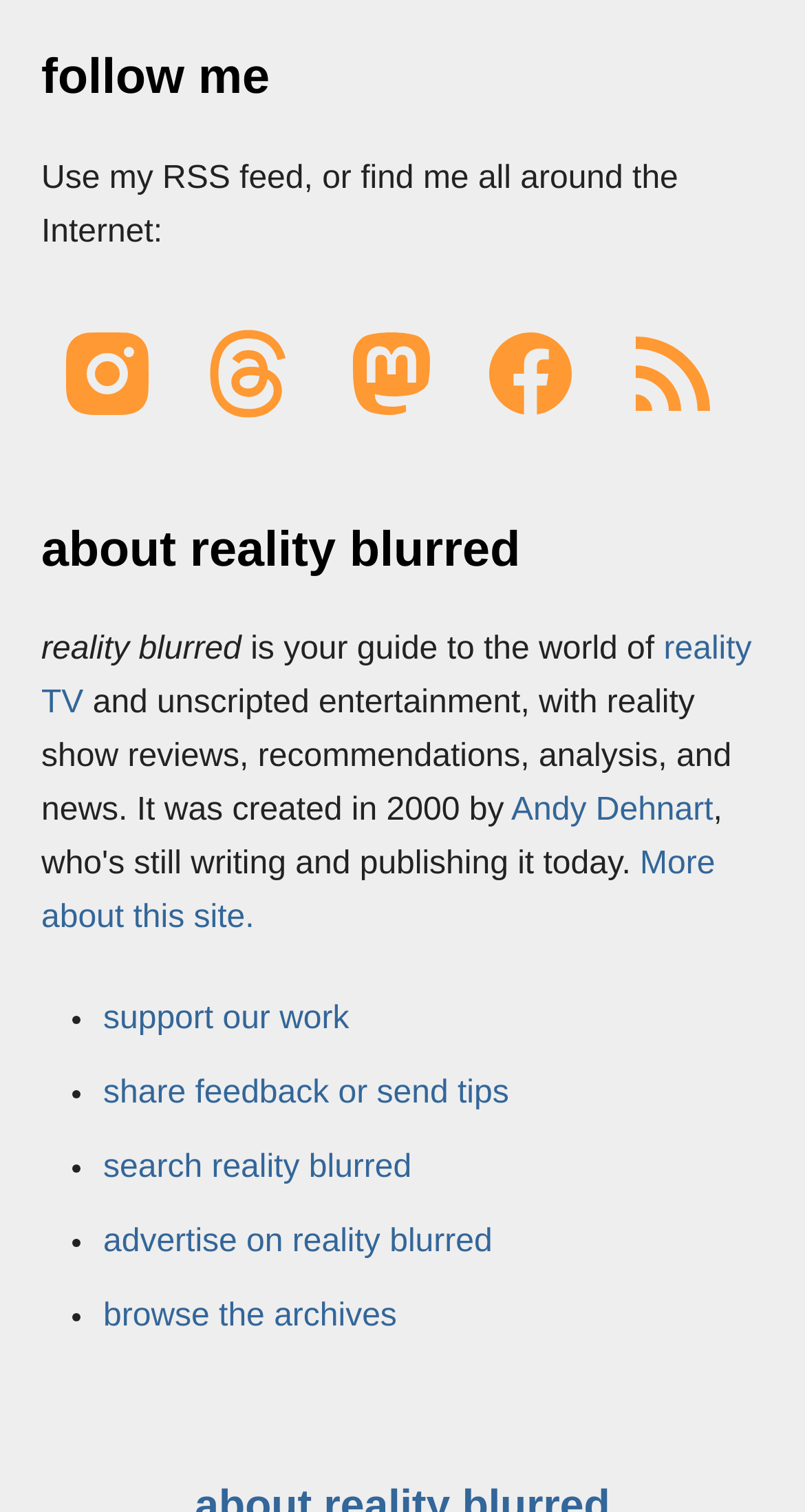What is the name of the website?
Please answer the question with a detailed response using the information from the screenshot.

The answer can be found by looking at the text 'about reality blurred' and 'reality blurred on Mastodon', 'reality blurred on Facebook', and 'reality blurred RSS feeds and social media links', which suggests that the name of the website is 'reality blurred'.